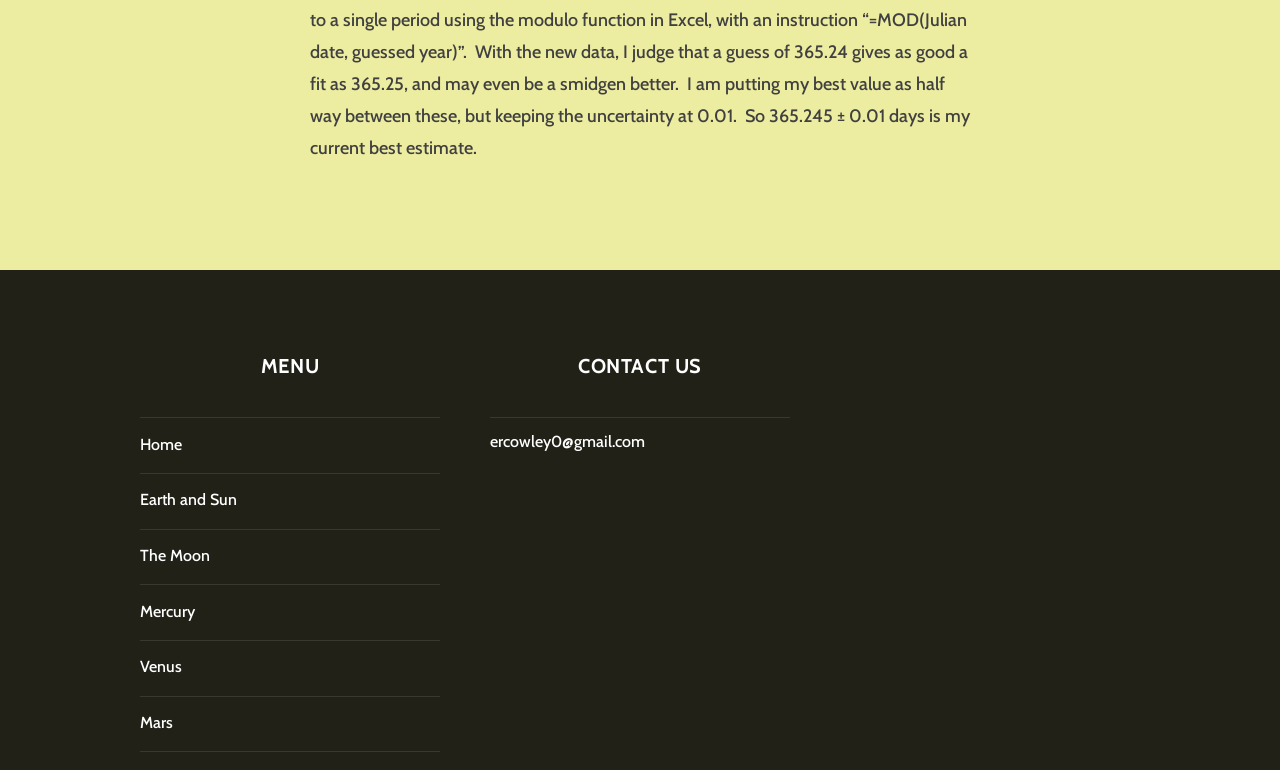Carefully examine the image and provide an in-depth answer to the question: How many planets are listed in the menu?

I can count the number of links under the 'MENU' heading that are related to planets, which are 'Earth and Sun', 'The Moon', 'Mercury', 'Venus', and 'Mars'. There are 5 links in total, but 'Earth and Sun' is not a single planet, so I count it as 4 planets.